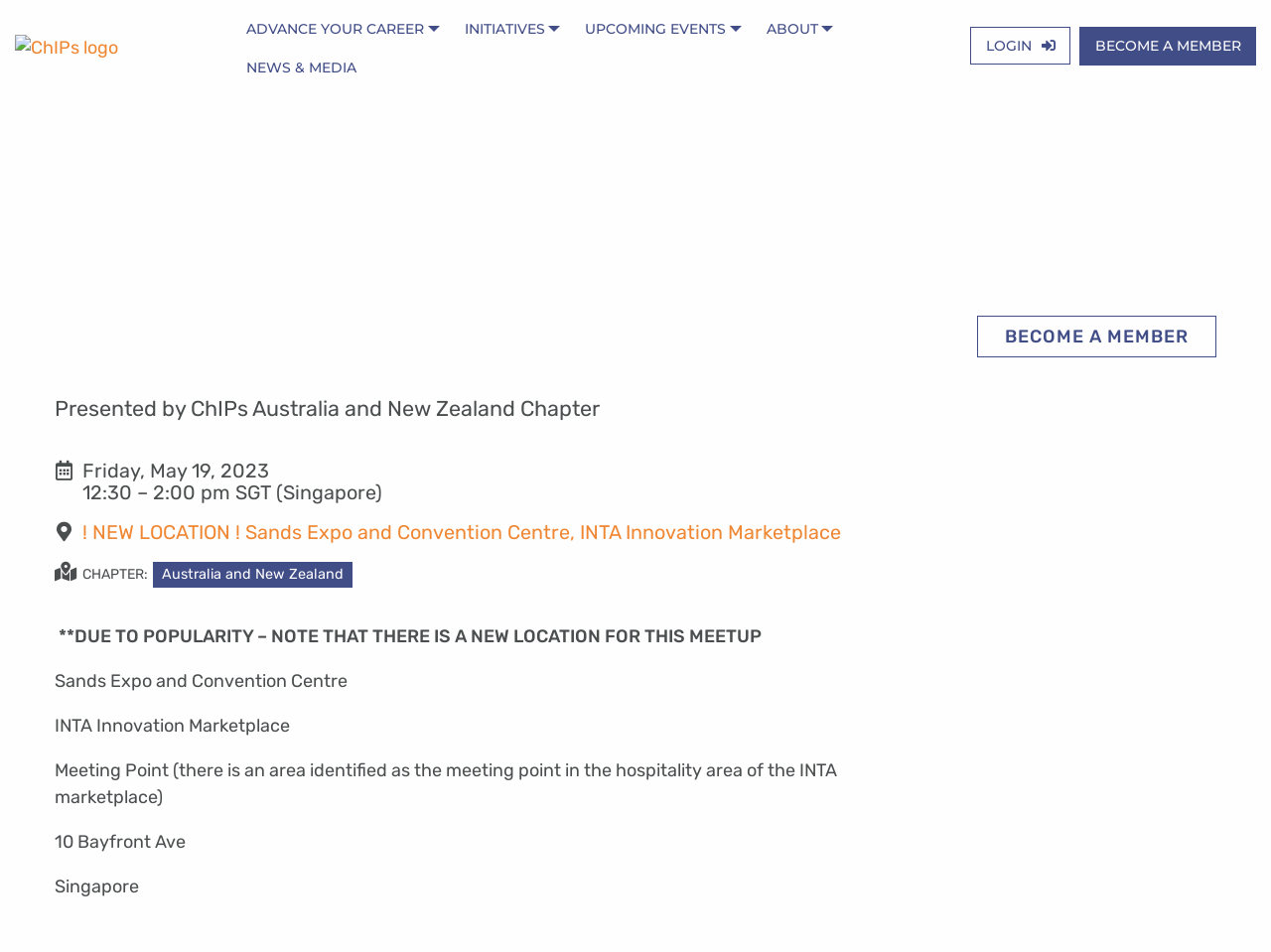Please find and report the bounding box coordinates of the element to click in order to perform the following action: "Click BECOME A MEMBER link". The coordinates should be expressed as four float numbers between 0 and 1, in the format [left, top, right, bottom].

[0.769, 0.332, 0.957, 0.375]